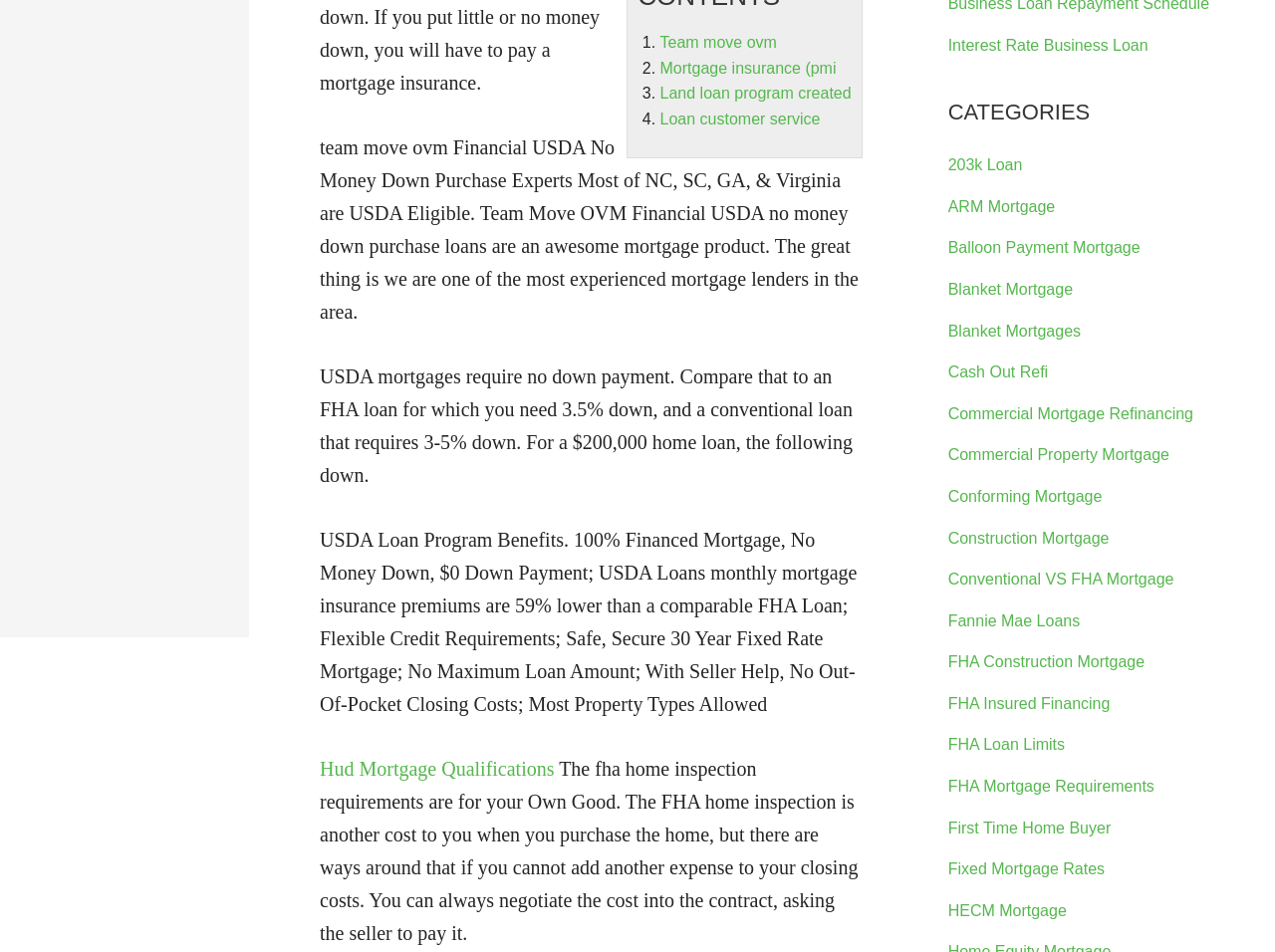Specify the bounding box coordinates (top-left x, top-left y, bottom-right x, bottom-right y) of the UI element in the screenshot that matches this description: Conventional VS FHA Mortgage

[0.743, 0.599, 0.921, 0.617]